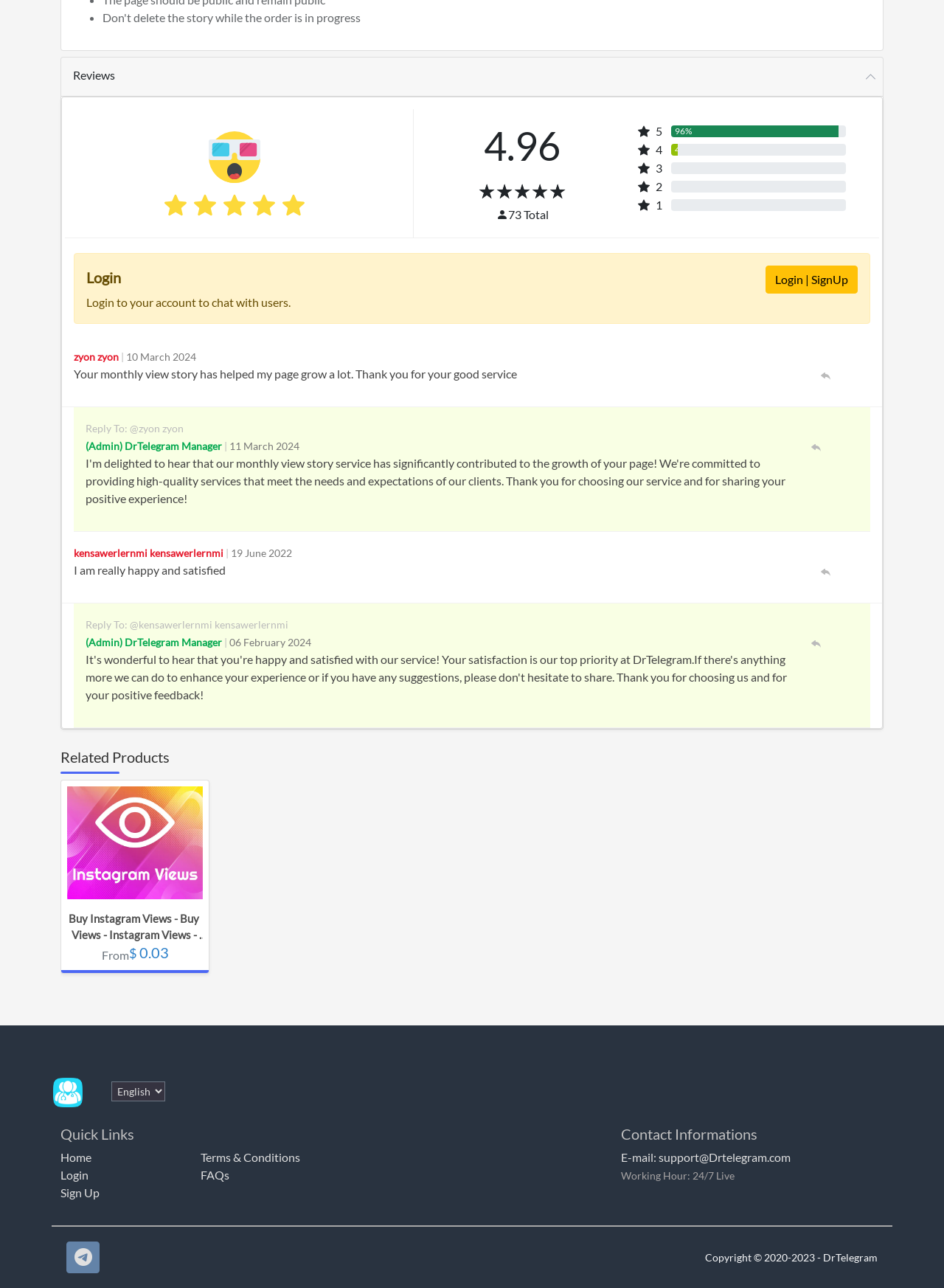From the webpage screenshot, predict the bounding box of the UI element that matches this description: "Dan Thorpe".

None